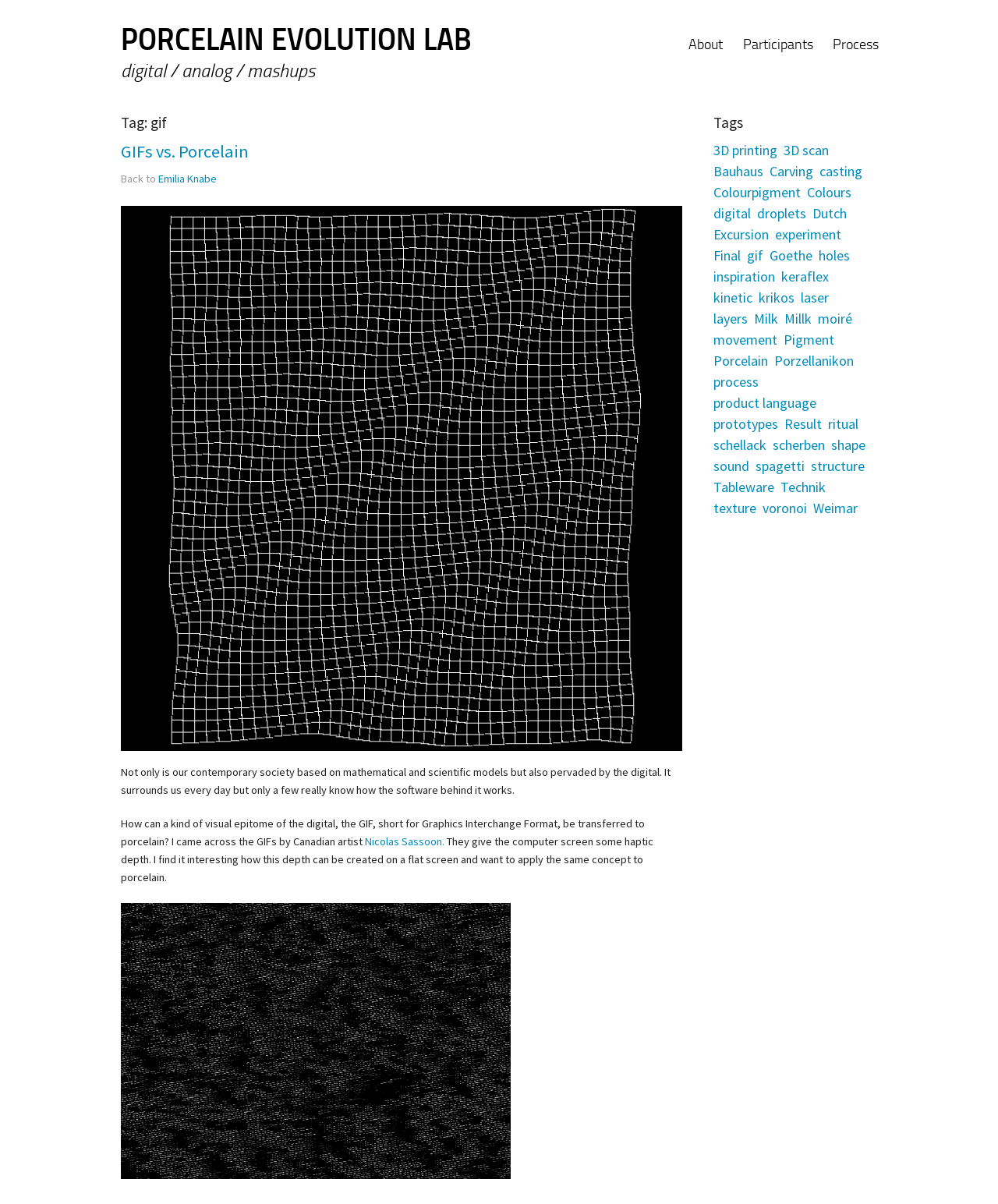Who is the artist mentioned on the webpage?
Please look at the screenshot and answer in one word or a short phrase.

Nicolas Sassoon